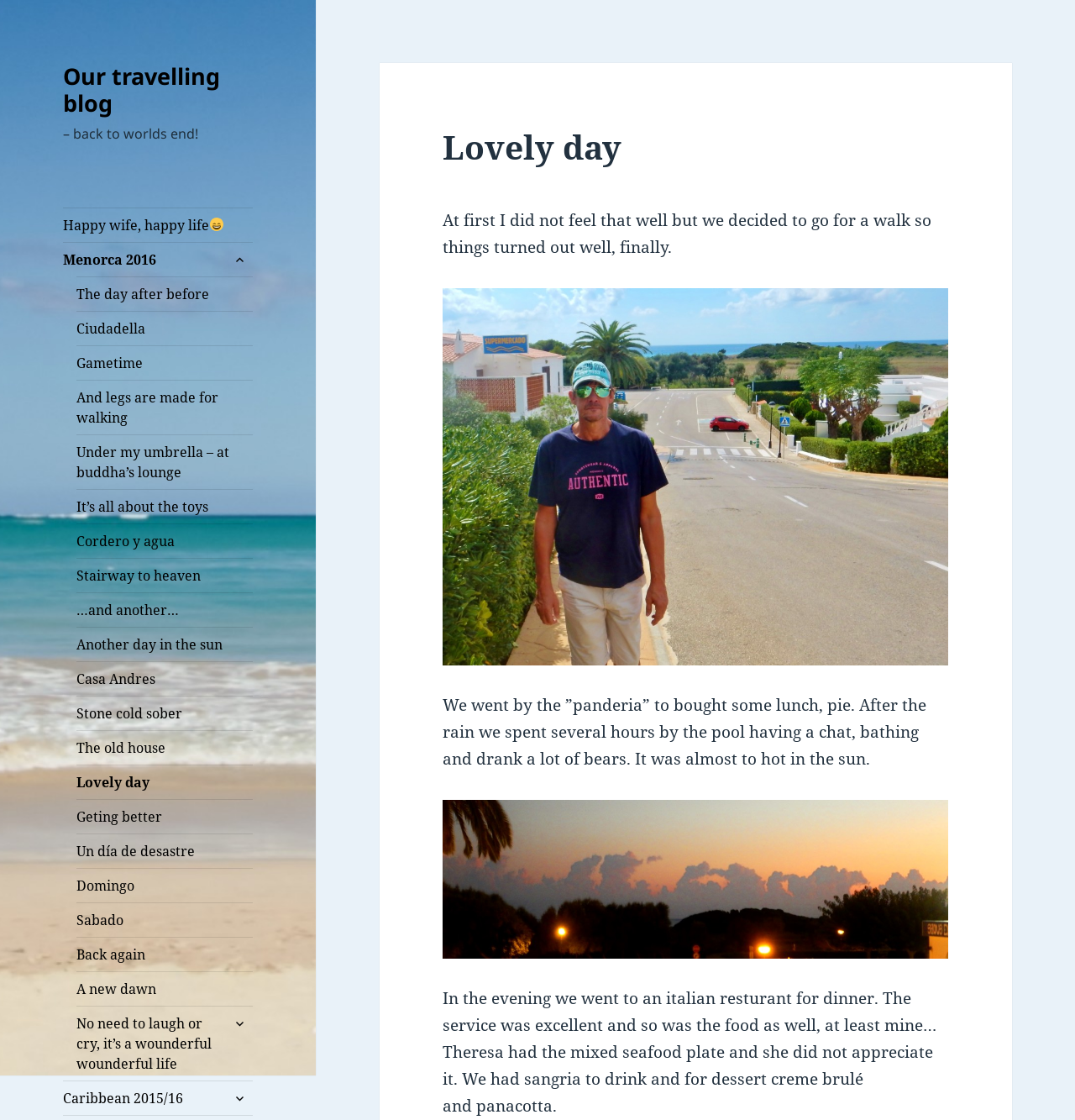What was drunk by the pool?
Please give a detailed and elaborate answer to the question.

The question asks for what was drunk by the pool. By reading the text, we find that 'We spent several hours by the pool having a chat, bathing and drank a lot of bears.' The answer is bears, which is likely a typo and meant to be 'beers'.